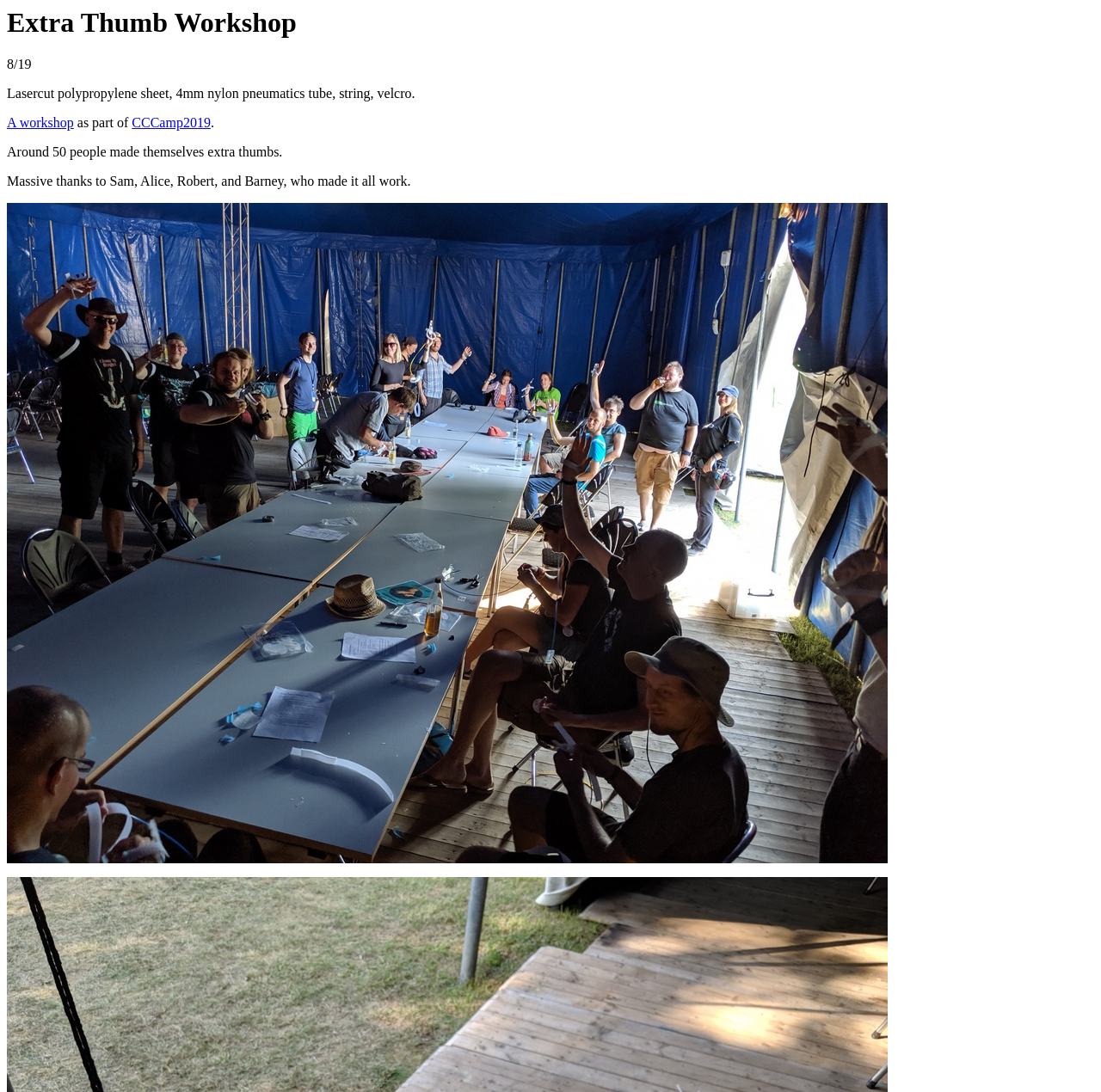Please determine the bounding box of the UI element that matches this description: A workshop. The coordinates should be given as (top-left x, top-left y, bottom-right x, bottom-right y), with all values between 0 and 1.

[0.006, 0.106, 0.067, 0.119]